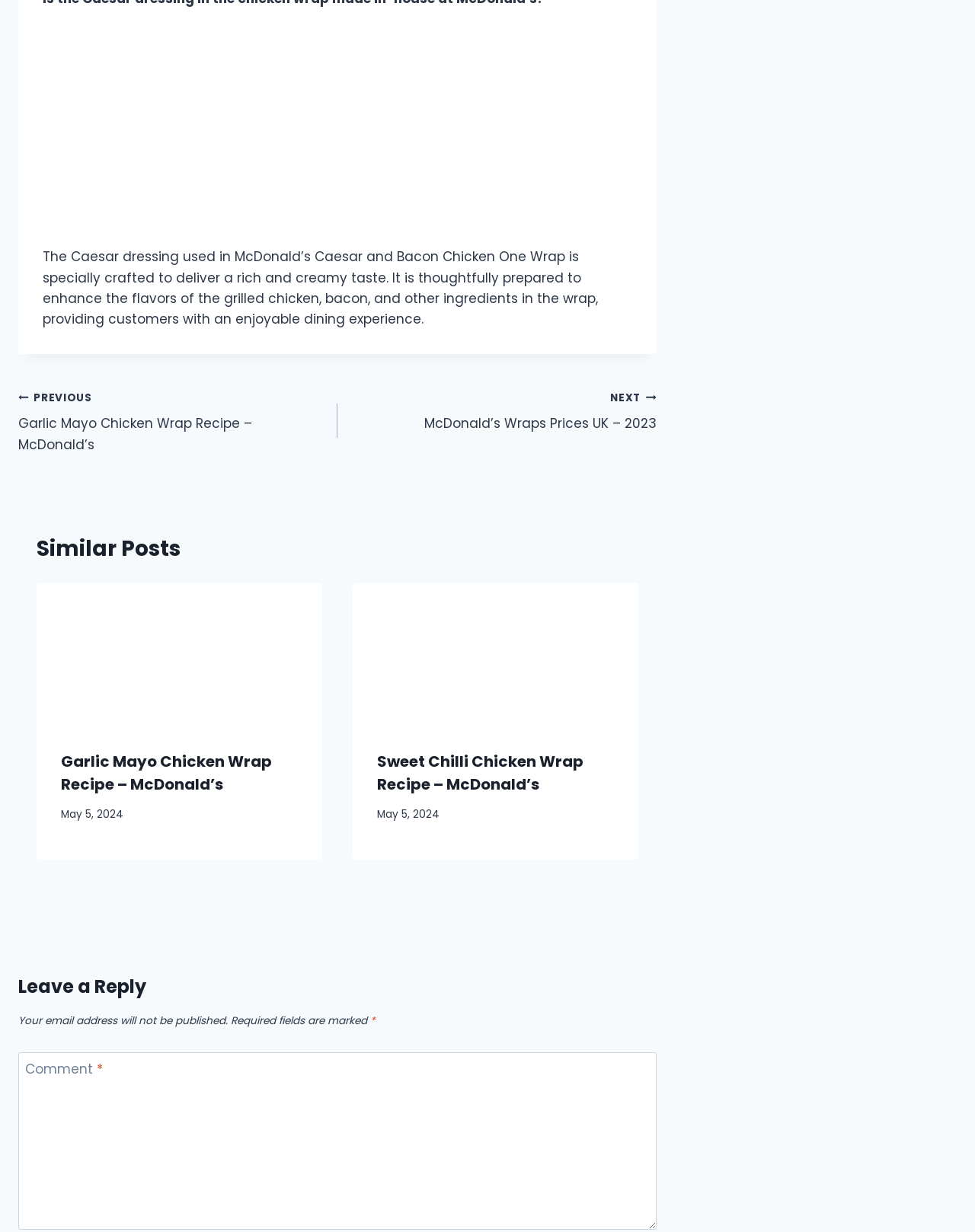Give a one-word or one-phrase response to the question:
What is the title of the previous post?

Garlic Mayo Chicken Wrap Recipe – McDonald’s